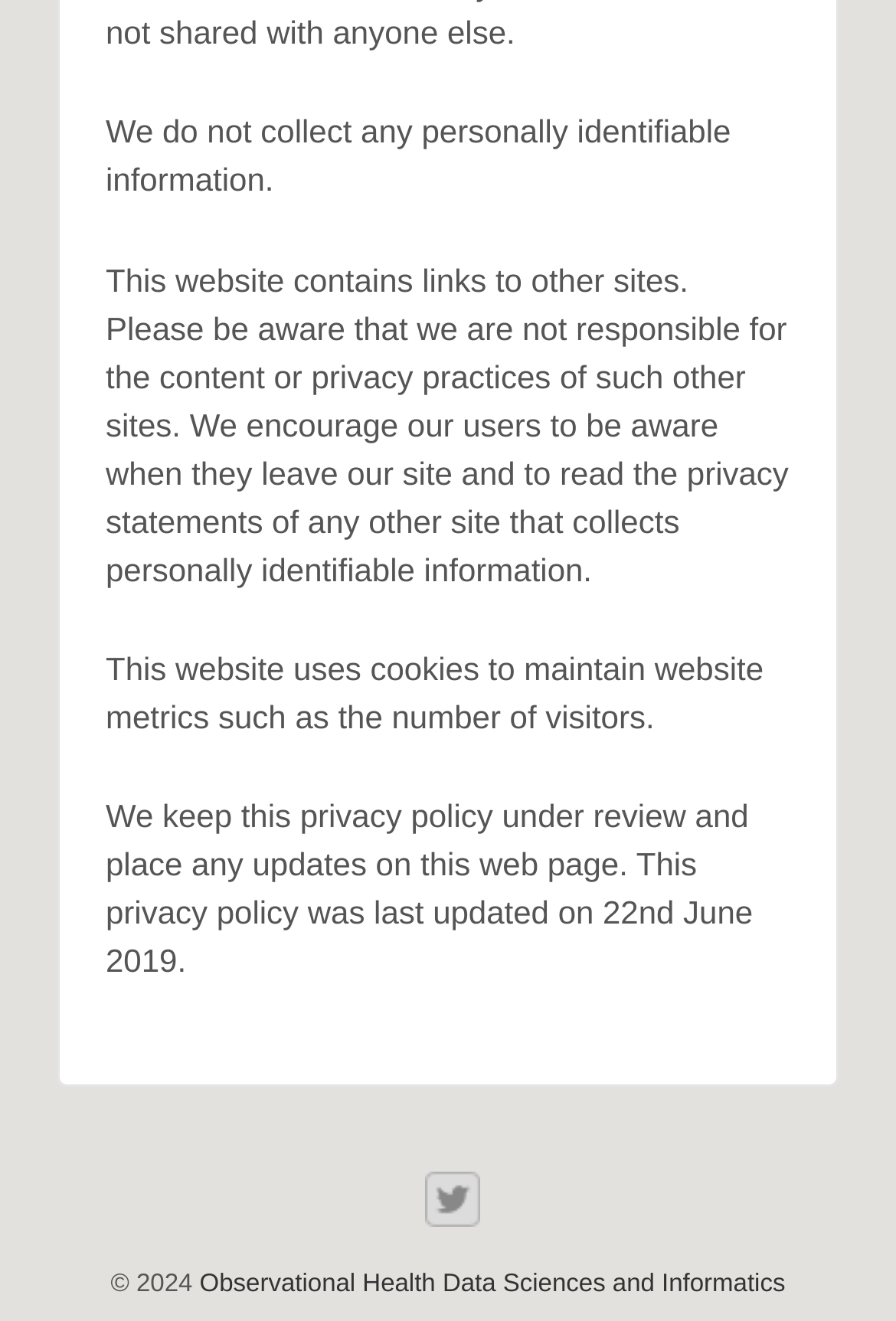Give a one-word or short-phrase answer to the following question: 
What is the name of the organization linked at the bottom of the page?

Observational Health Data Sciences and Informatics